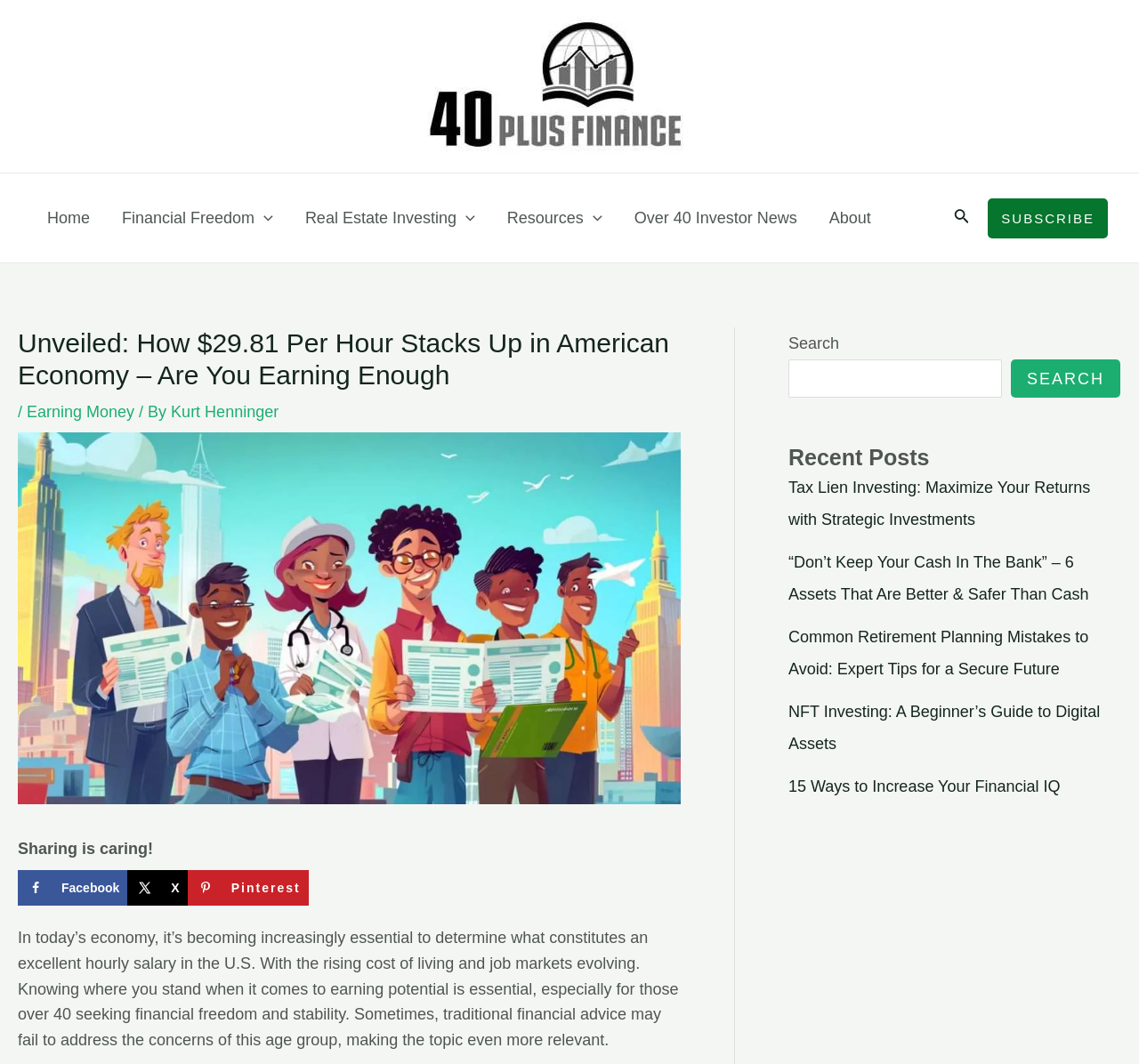Can you specify the bounding box coordinates of the area that needs to be clicked to fulfill the following instruction: "Subscribe to the newsletter"?

[0.867, 0.186, 0.973, 0.224]